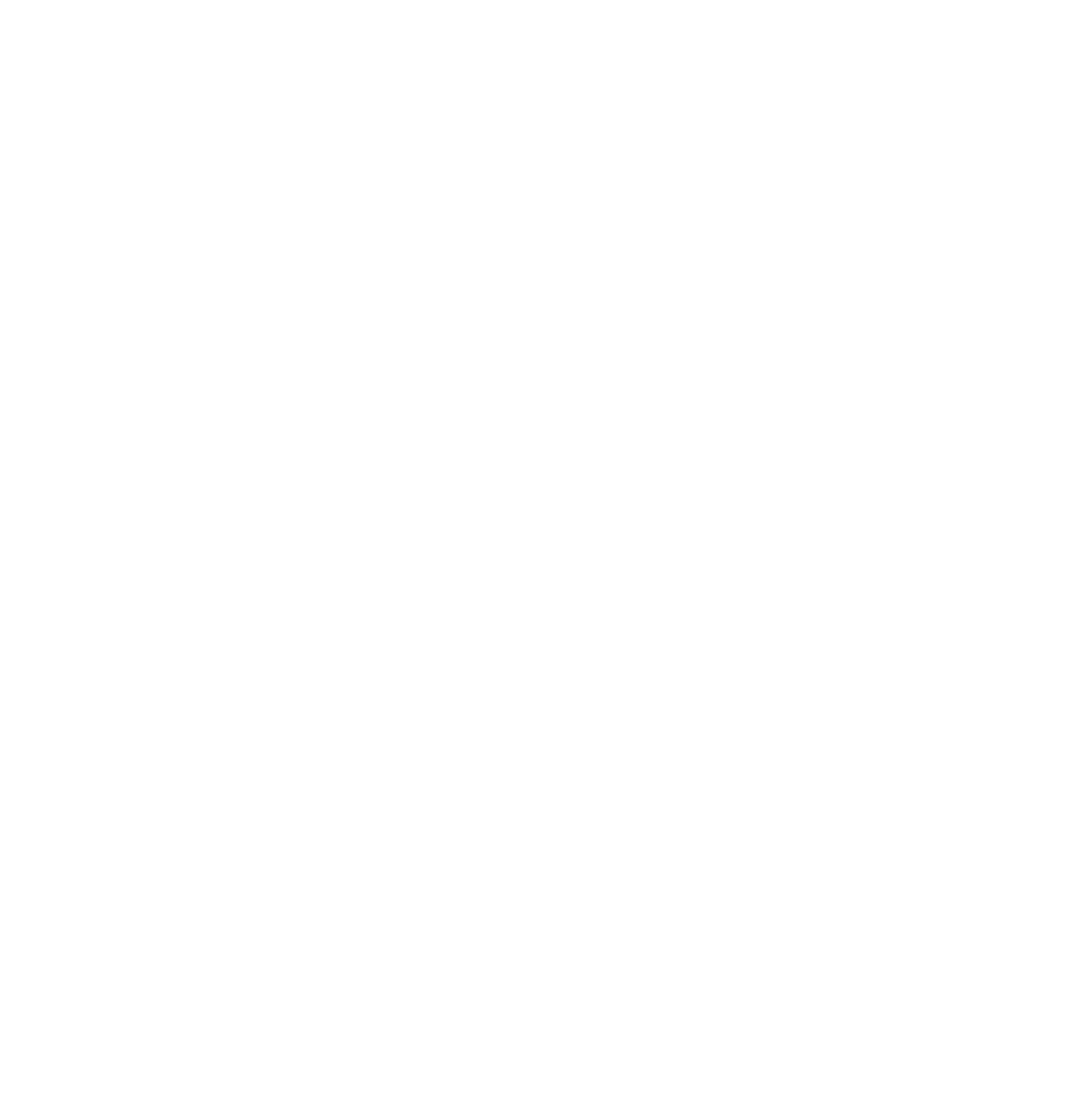Review the image closely and give a comprehensive answer to the question: What is the name of the company?

The name of the company can be found in the heading 'Blue Shirt Corps' and also in the address 'TICA Company, No. 6, Hengye Road, Nanjing, Jiangsu, China'.